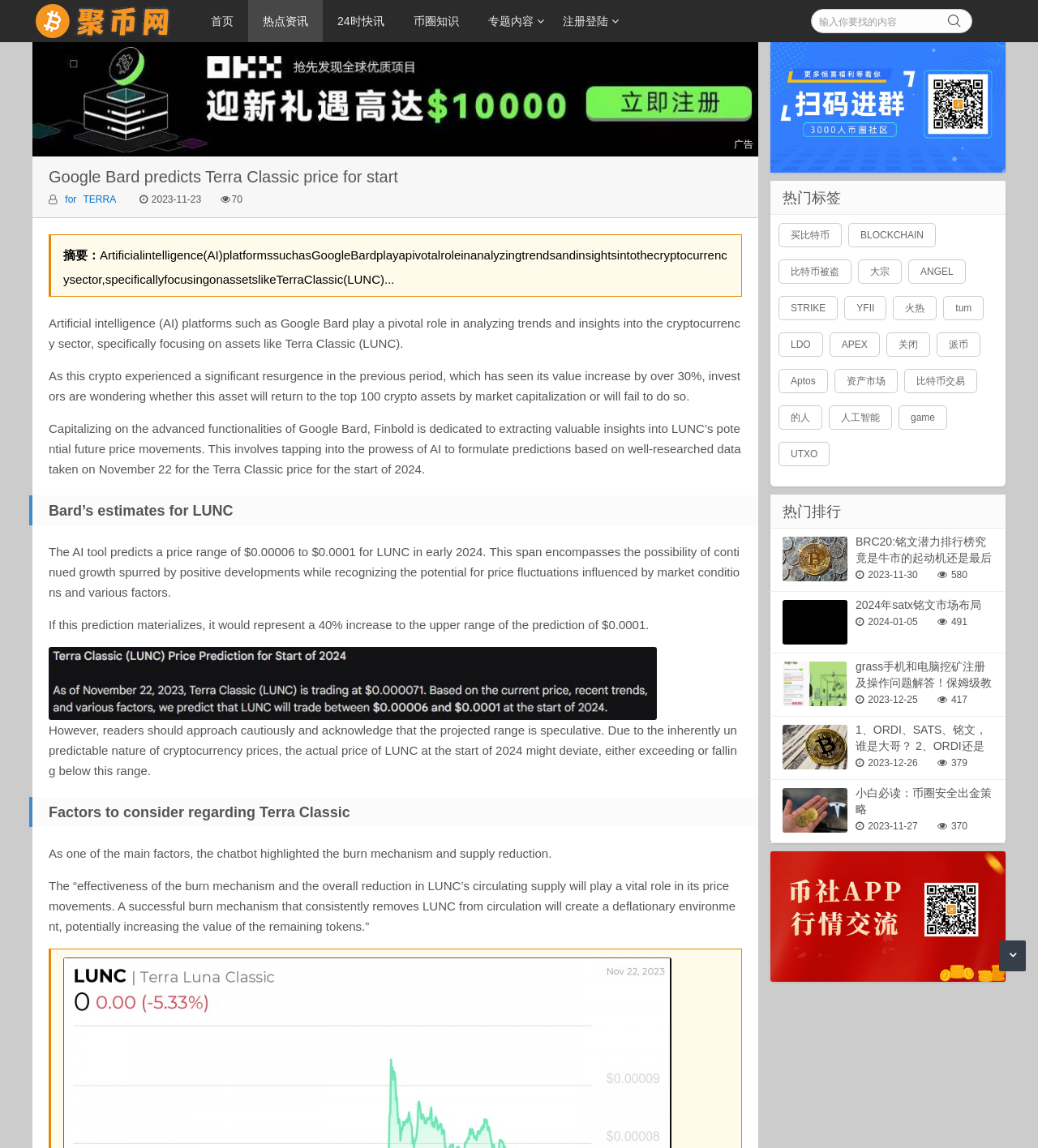Identify the bounding box coordinates for the element you need to click to achieve the following task: "read the article about Google Bard predicts Terra Classic price". Provide the bounding box coordinates as four float numbers between 0 and 1, in the form [left, top, right, bottom].

[0.047, 0.145, 0.715, 0.163]